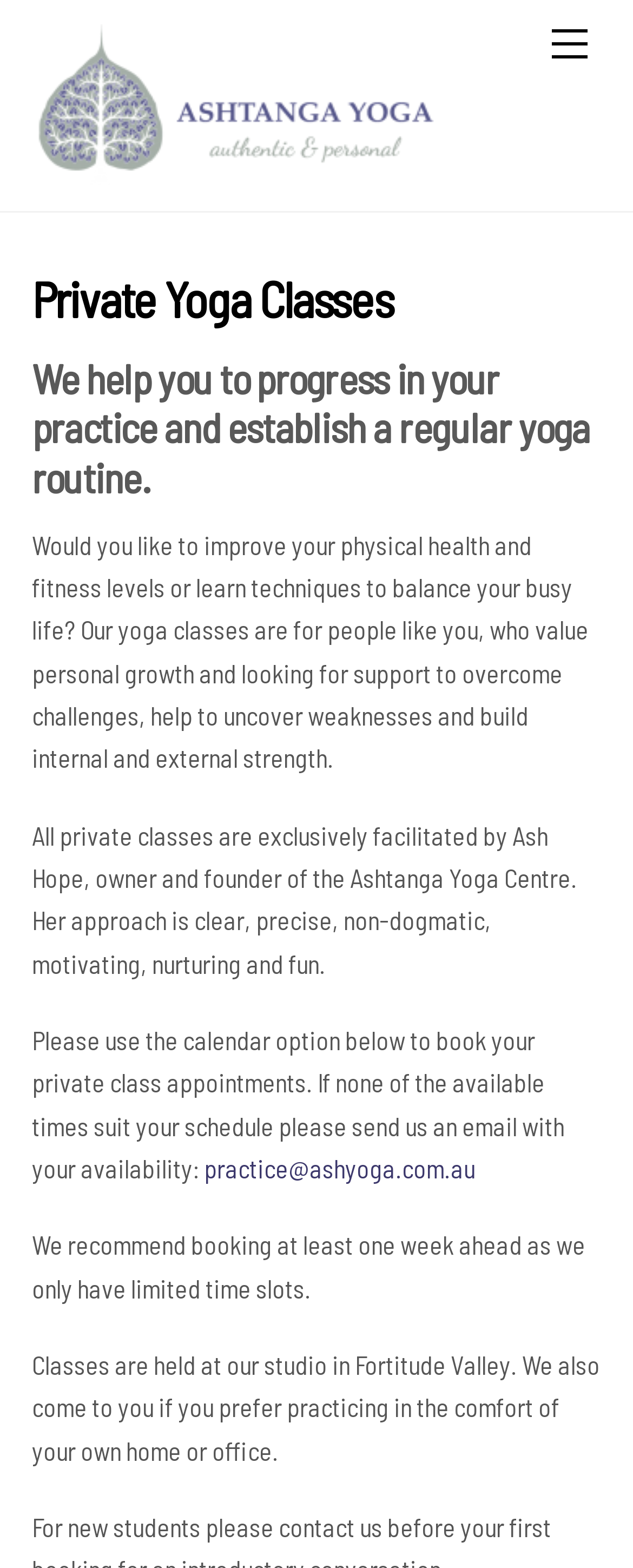Respond with a single word or phrase to the following question:
What is the email address to contact for private classes?

practice@ashyoga.com.au